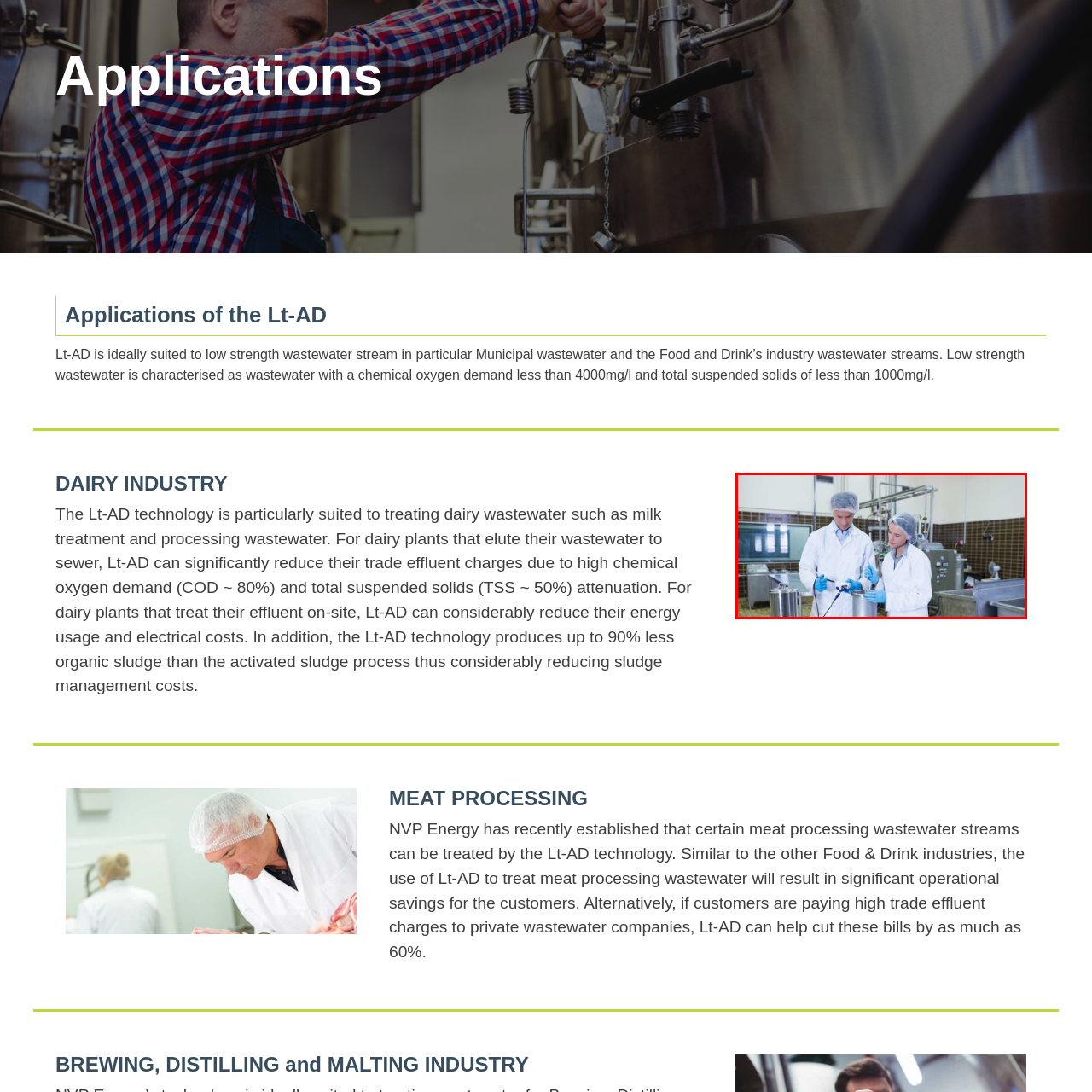Please look at the highlighted area within the red border and provide the answer to this question using just one word or phrase: 
What is the purpose of the equipment?

Waste treatment